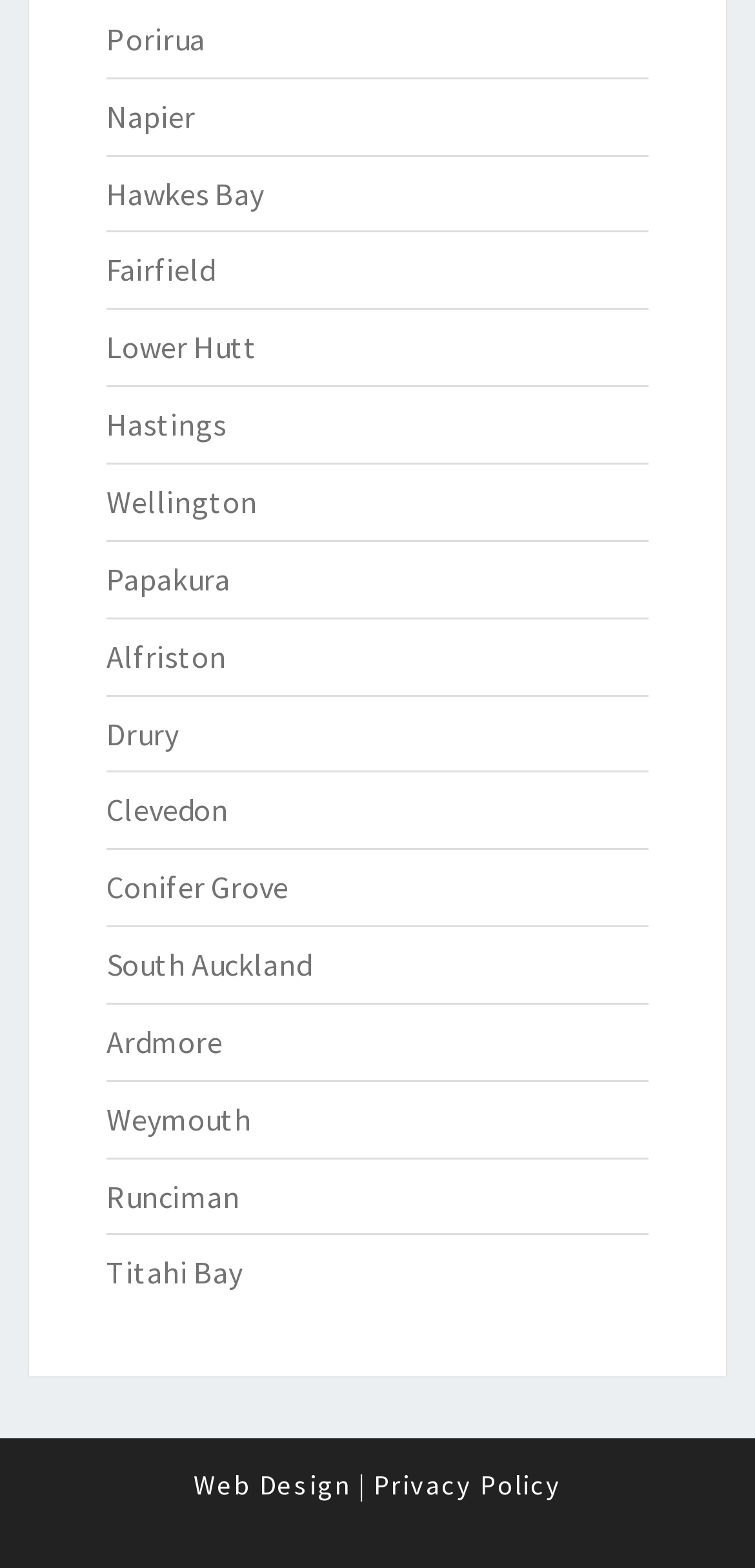How many links are there on the webpage?
Based on the image, provide a one-word or brief-phrase response.

21